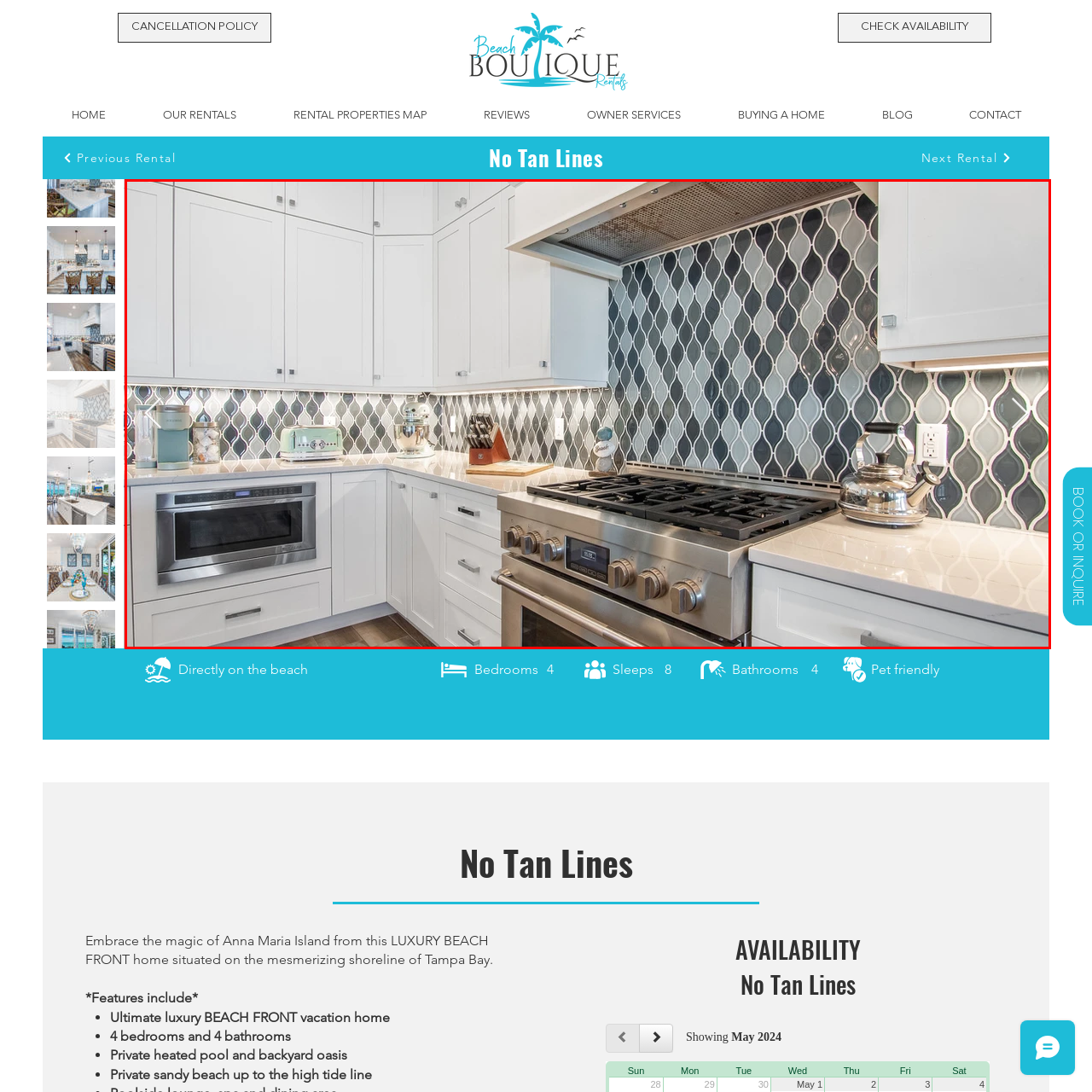What type of range is in the kitchen?
Concentrate on the image bordered by the red bounding box and offer a comprehensive response based on the image details.

The caption states 'a high-end gas range invites culinary adventures' which implies the type of range in the kitchen is a gas range.